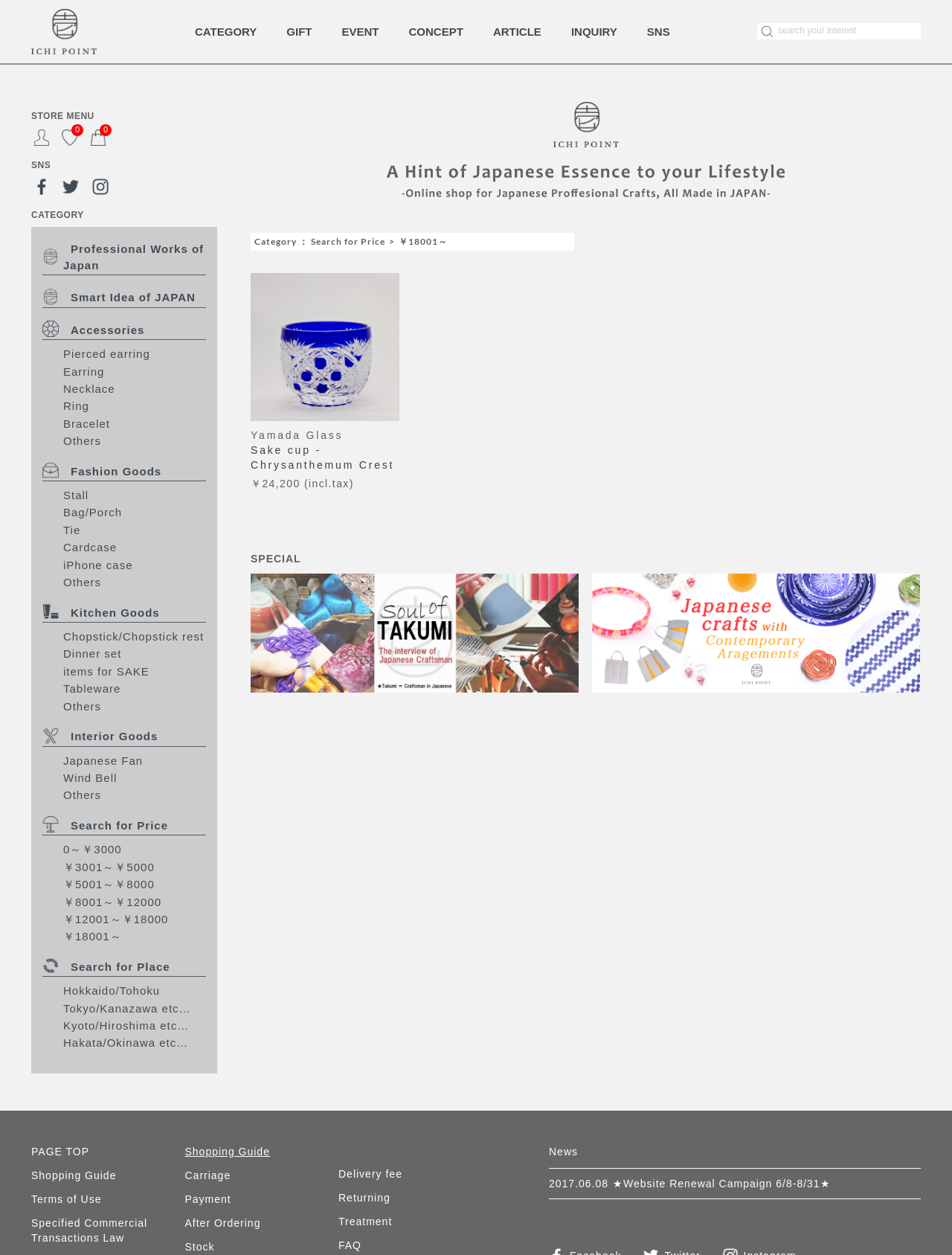Given the element description Fashion Goods, predict the bounding box coordinates for the UI element in the webpage screenshot. The format should be (top-left x, top-left y, bottom-right x, bottom-right y), and the values should be between 0 and 1.

[0.045, 0.367, 0.216, 0.384]